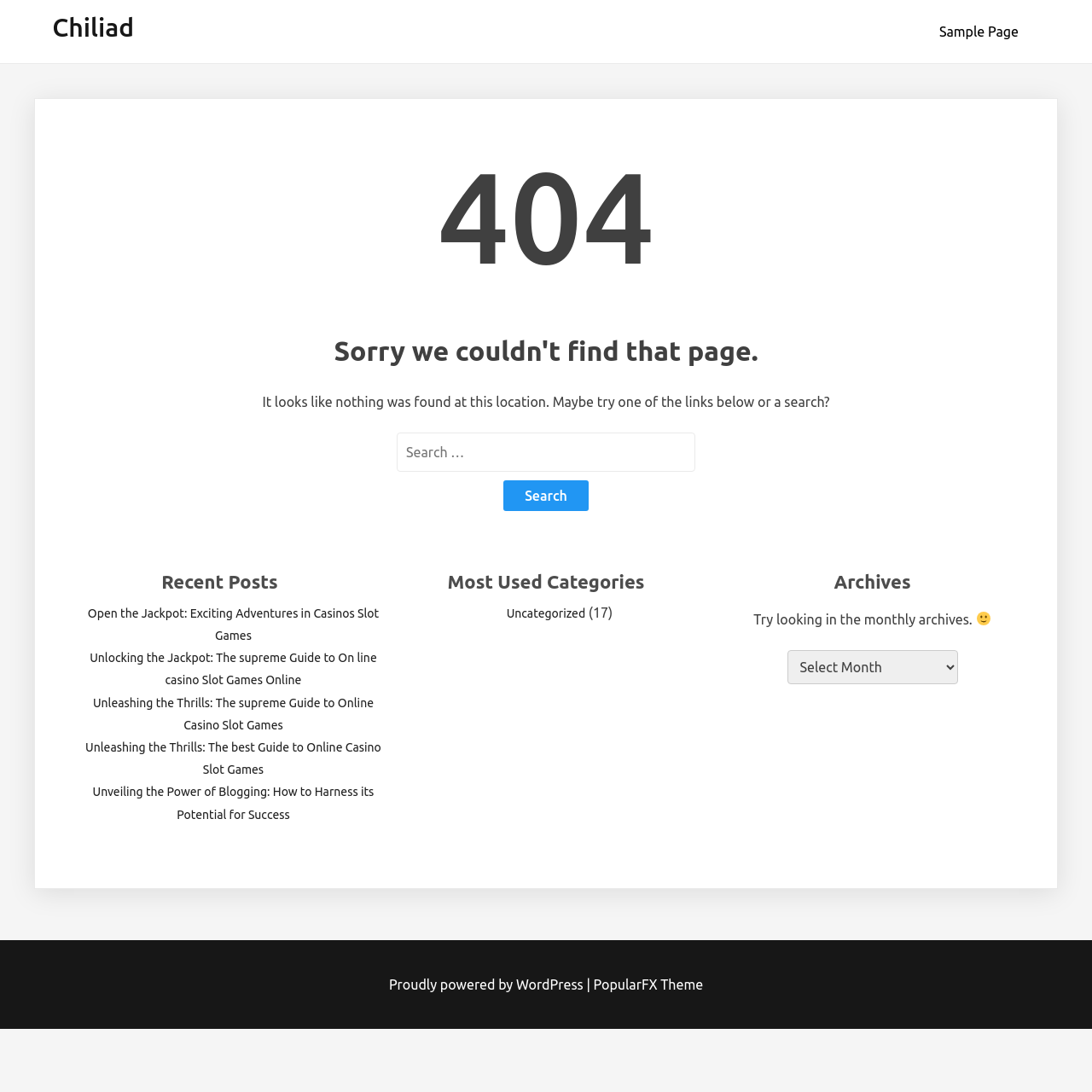How many categories are available under 'Most Used Categories'?
Examine the image closely and answer the question with as much detail as possible.

Under the 'Most Used Categories' section, there is only one category available, which is 'Uncategorized', along with the number of posts in that category, indicated by '(17)'.